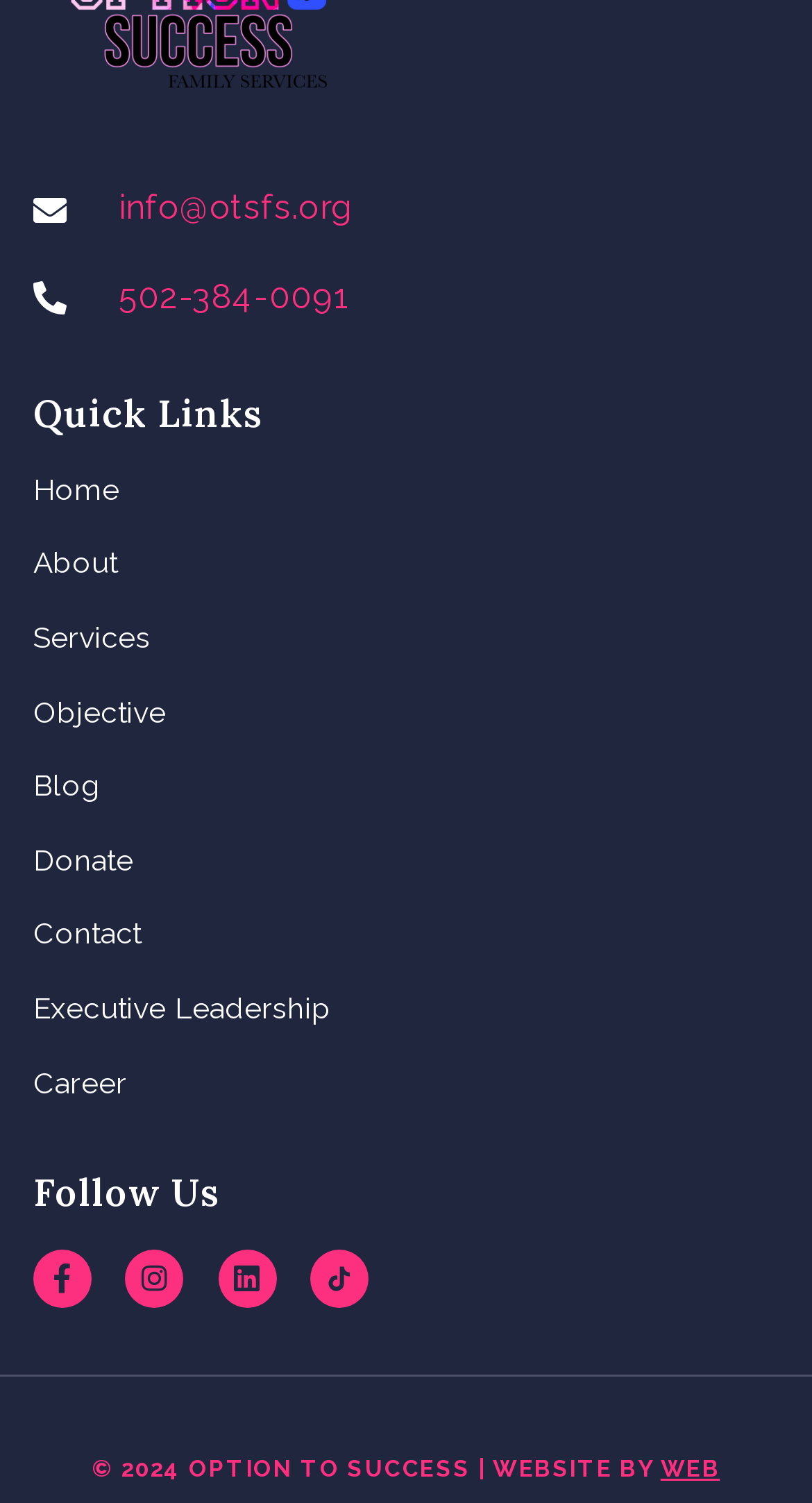What is the phone number on the webpage?
Use the information from the image to give a detailed answer to the question.

I found the phone number by looking at the link elements at the top of the webpage, and the second one is '502-384-0091'.